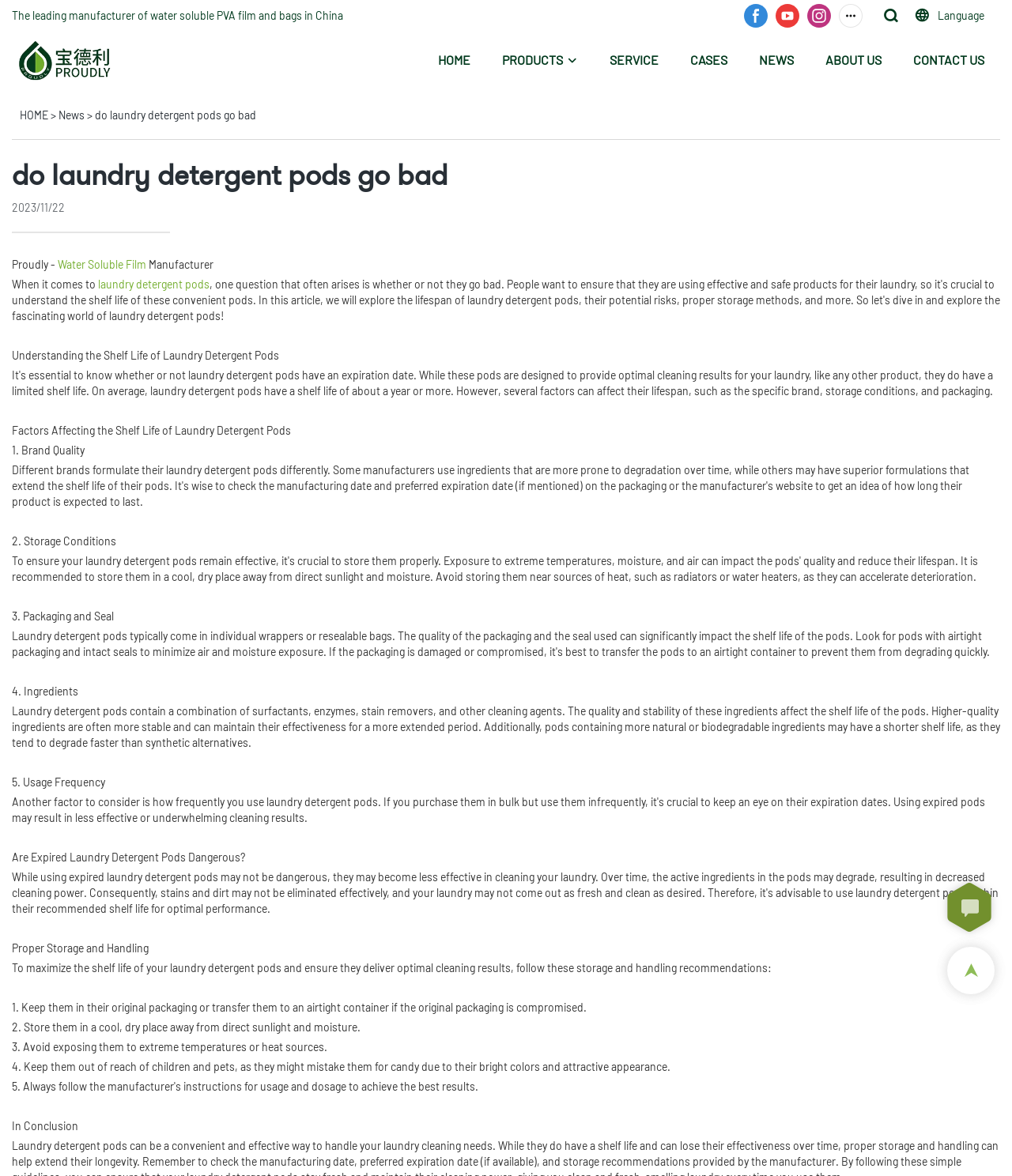How many factors affect the shelf life of laundry detergent pods?
Kindly offer a comprehensive and detailed response to the question.

The article lists five factors that affect the shelf life of laundry detergent pods: brand quality, storage conditions, packaging and seal, ingredients, and usage frequency.